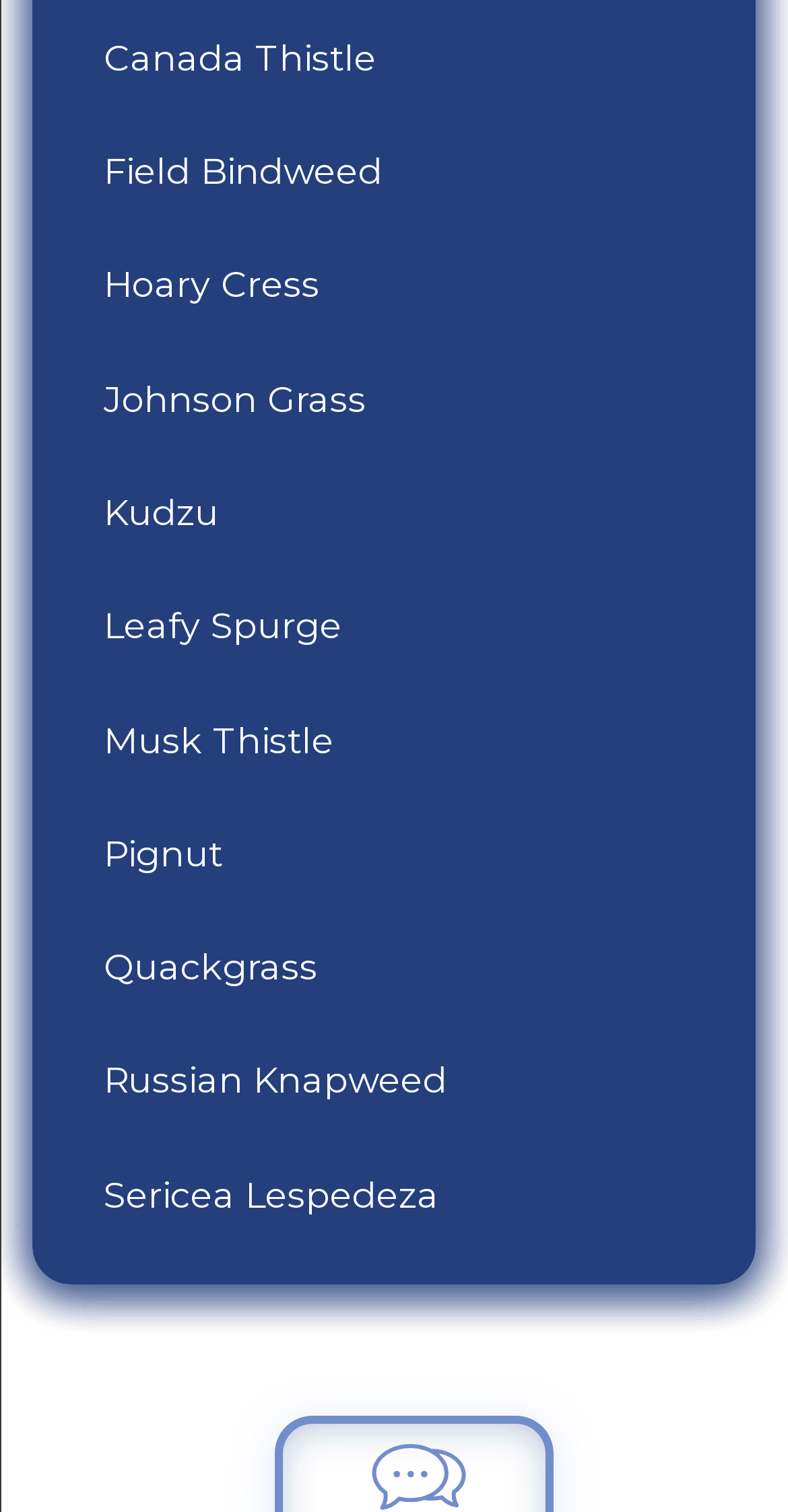Is there a complementary section?
Based on the image, give a one-word or short phrase answer.

Yes